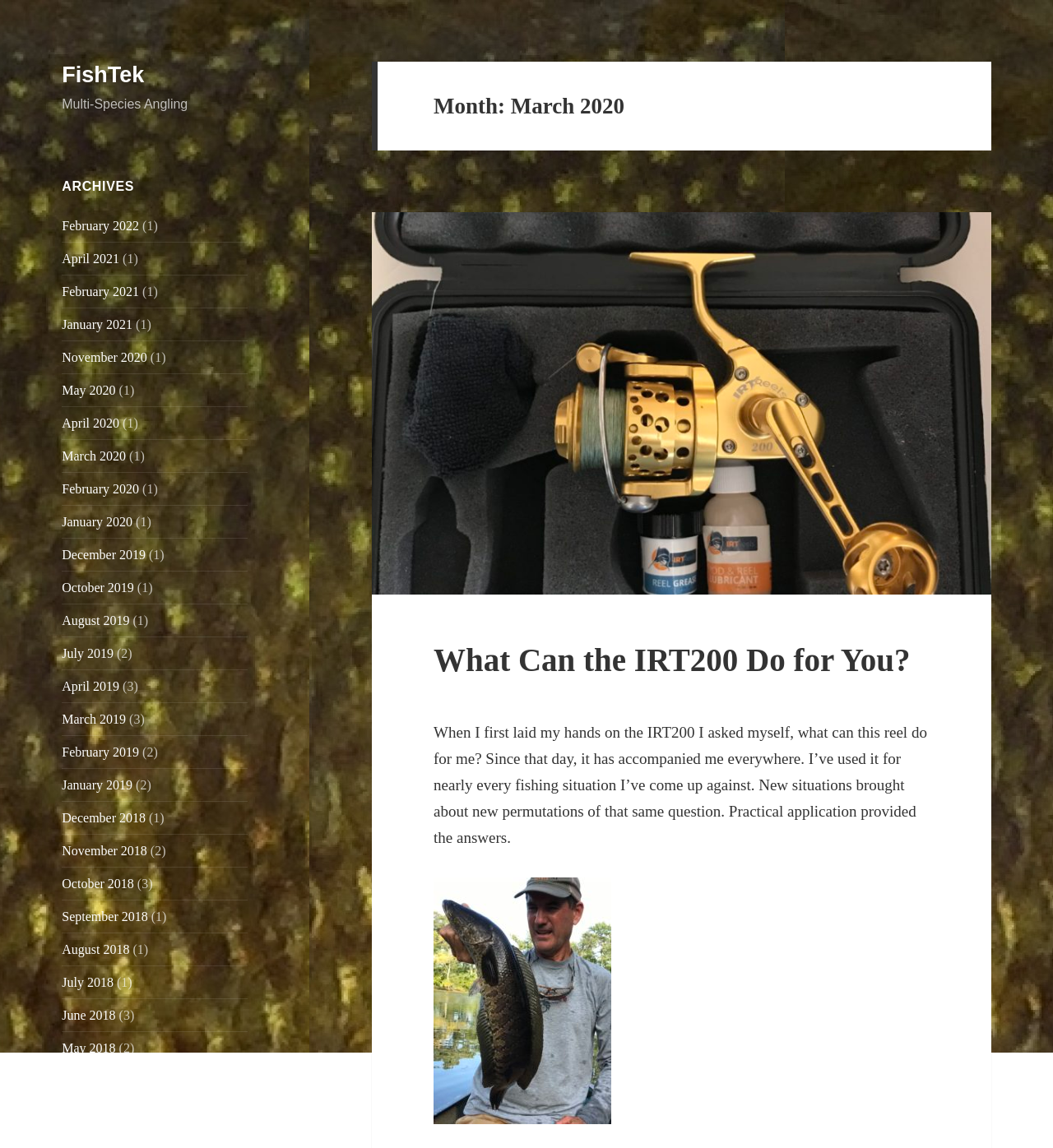Determine the bounding box coordinates of the section I need to click to execute the following instruction: "View the 'What Can the IRT200 Do for You?' article". Provide the coordinates as four float numbers between 0 and 1, i.e., [left, top, right, bottom].

[0.412, 0.56, 0.864, 0.59]